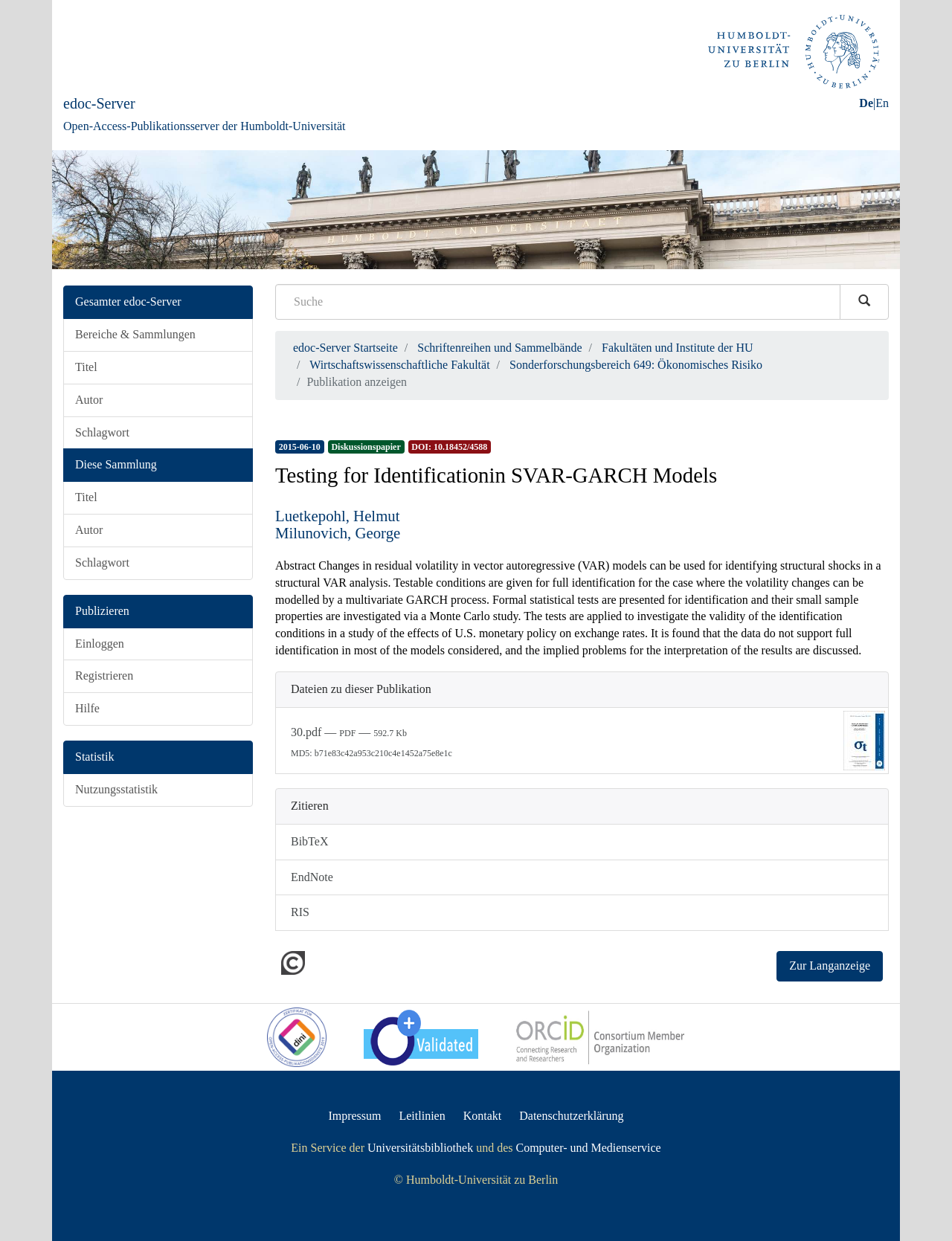What is the date of the publication?
Refer to the image and provide a detailed answer to the question.

I found the answer by looking at the section that lists the publication details. It says '2015-06-10', which suggests that this is the date of the publication.